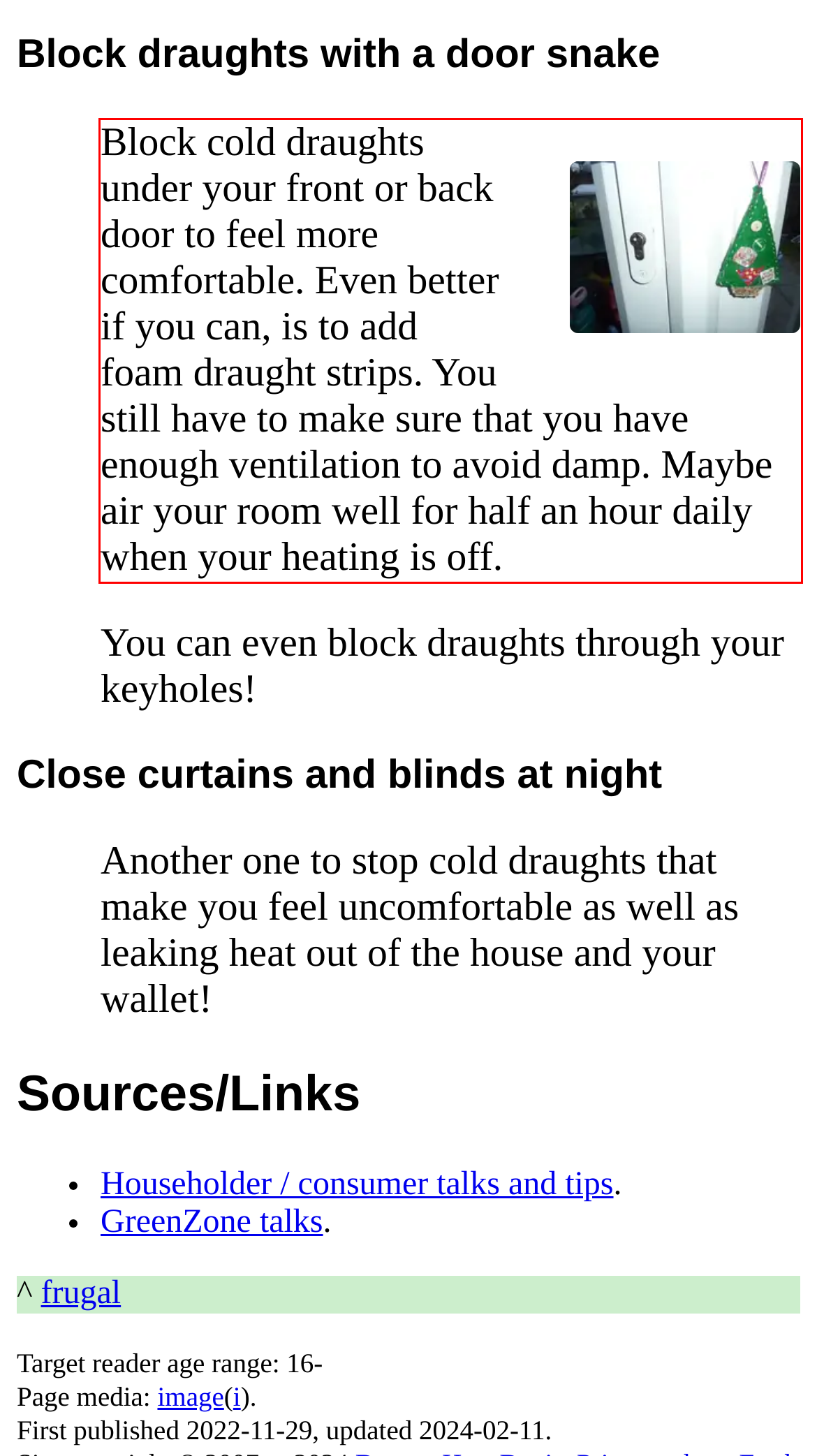You have a screenshot with a red rectangle around a UI element. Recognize and extract the text within this red bounding box using OCR.

Block cold draughts under your front or back door to feel more comfortable. Even better if you can, is to add foam draught strips. You still have to make sure that you have enough ventilation to avoid damp. Maybe air your room well for half an hour daily when your heating is off.